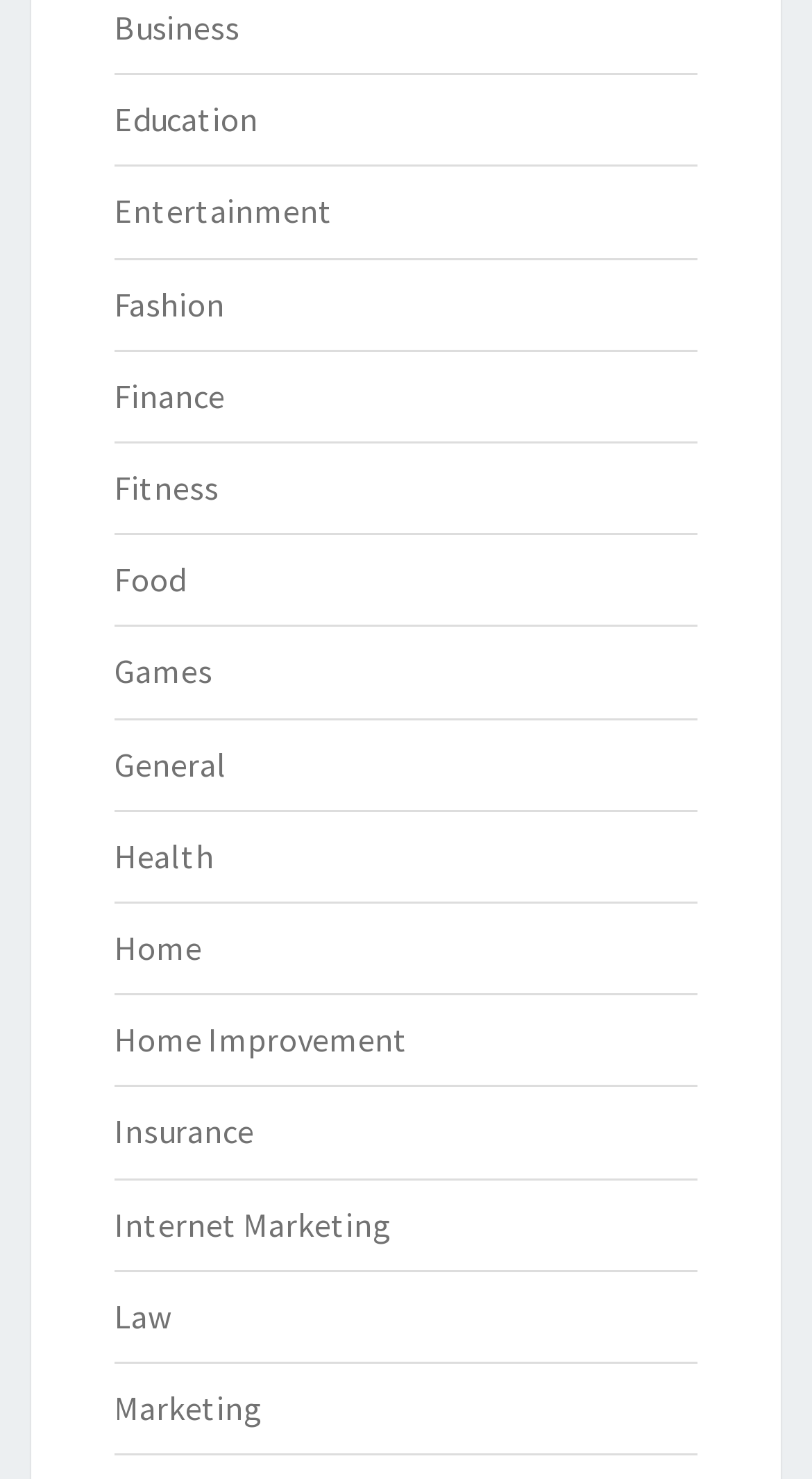Review the image closely and give a comprehensive answer to the question: What is the last category listed?

I looked at the list of categories and found that the last one listed is 'Marketing', which is located at the bottom of the list.